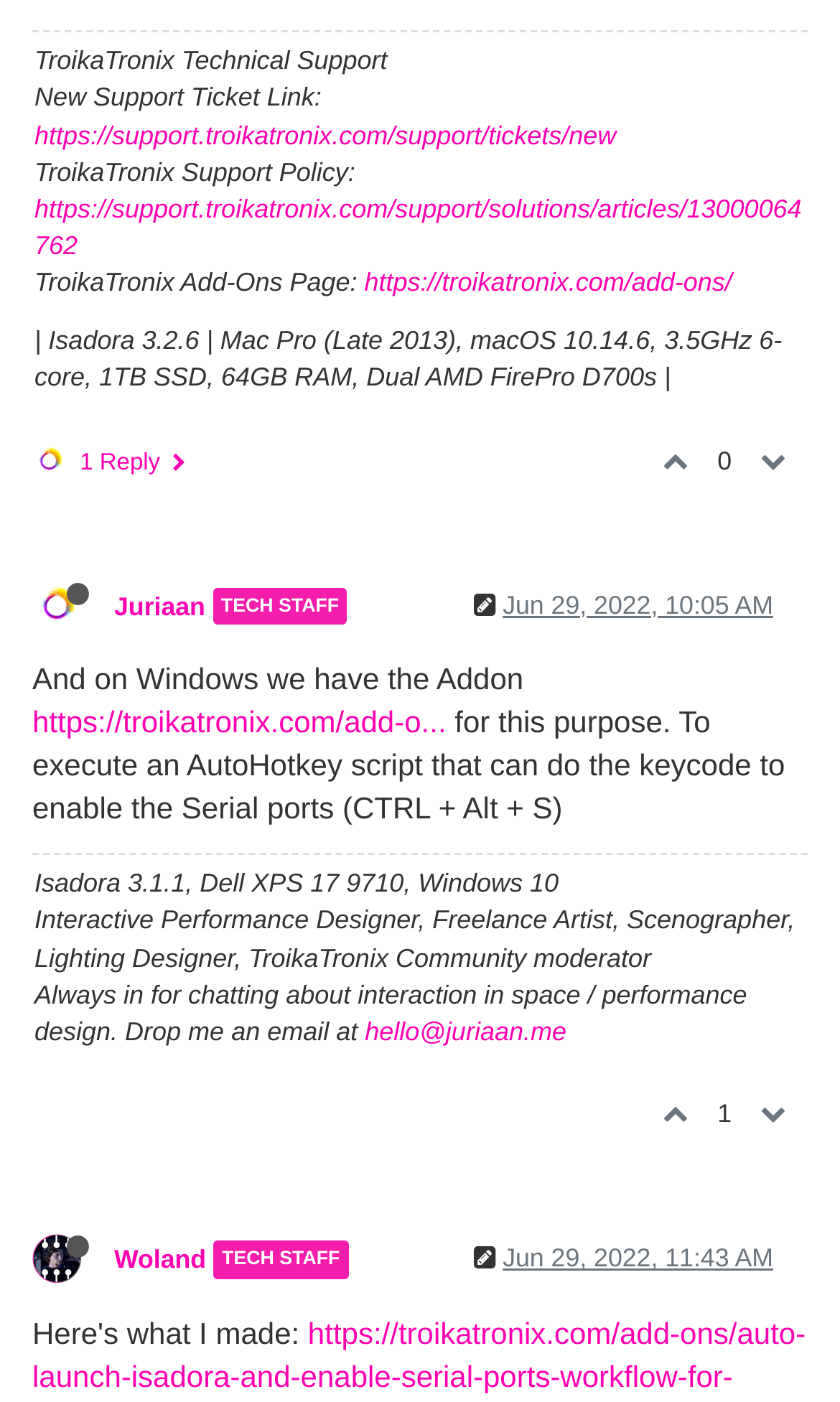Locate the bounding box coordinates of the area to click to fulfill this instruction: "Click on Canada". The bounding box should be presented as four float numbers between 0 and 1, in the order [left, top, right, bottom].

None